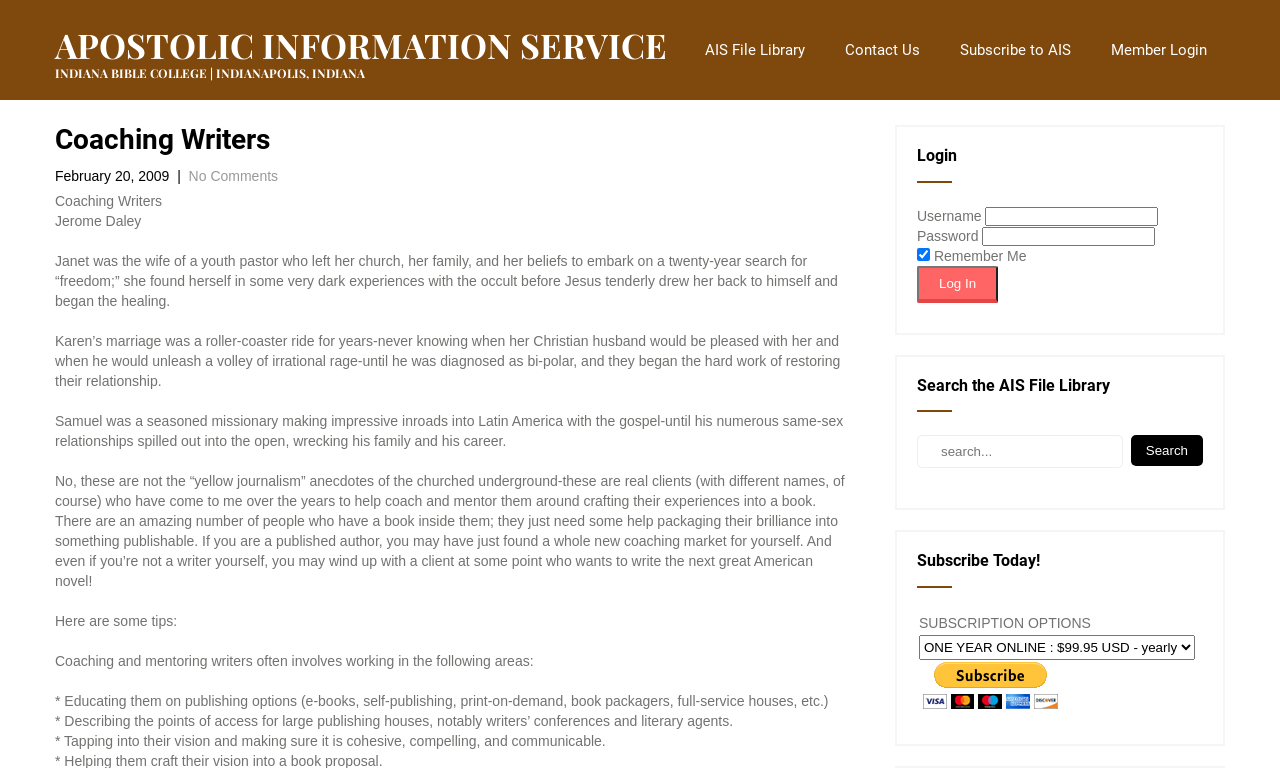Pinpoint the bounding box coordinates of the clickable area necessary to execute the following instruction: "Click the 'PayPal - The safer, easier way to pay online!' button". The coordinates should be given as four float numbers between 0 and 1, namely [left, top, right, bottom].

[0.716, 0.862, 0.831, 0.923]